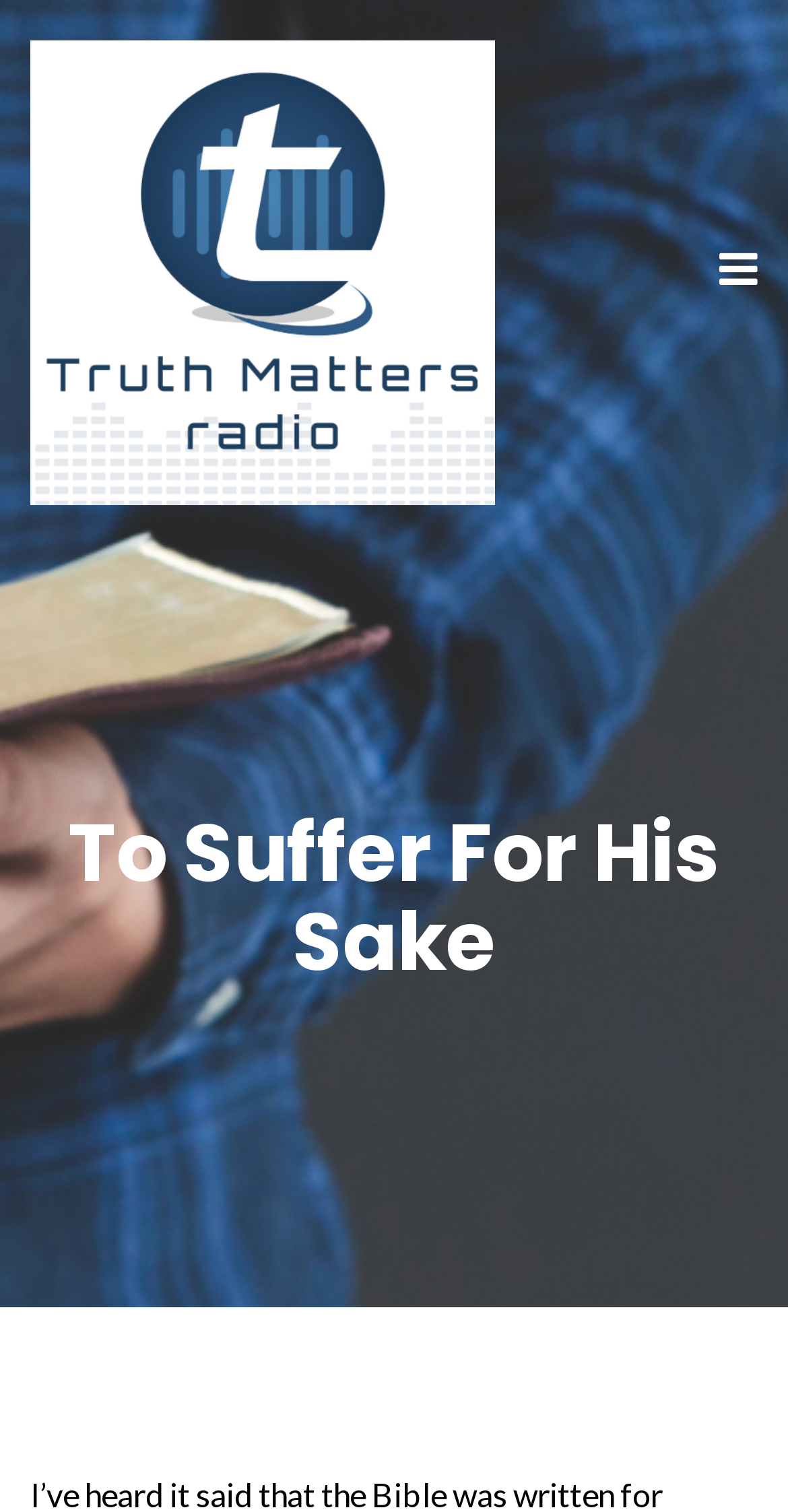Please determine the headline of the webpage and provide its content.

To Suffer For His Sake